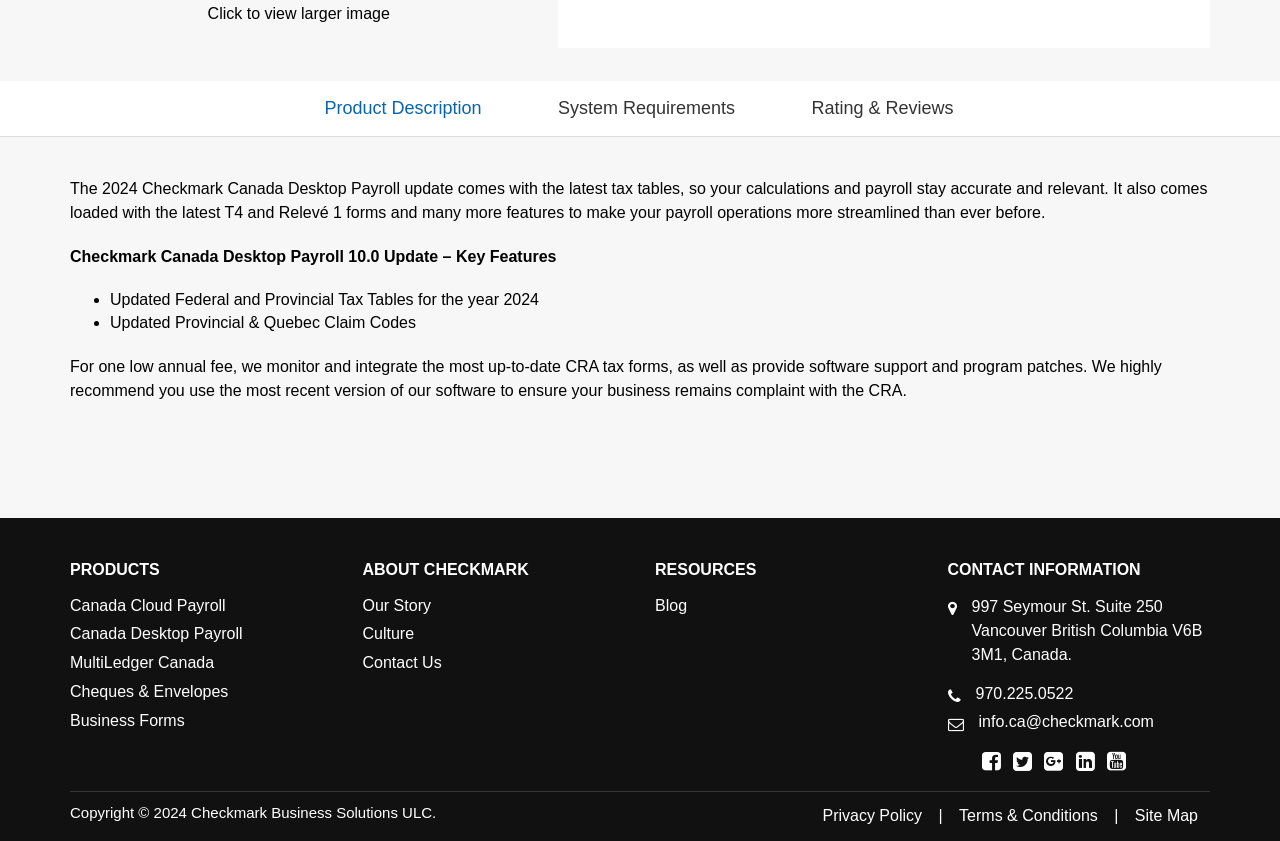Highlight the bounding box of the UI element that corresponds to this description: "Terms & Conditions".

[0.749, 0.957, 0.858, 0.985]